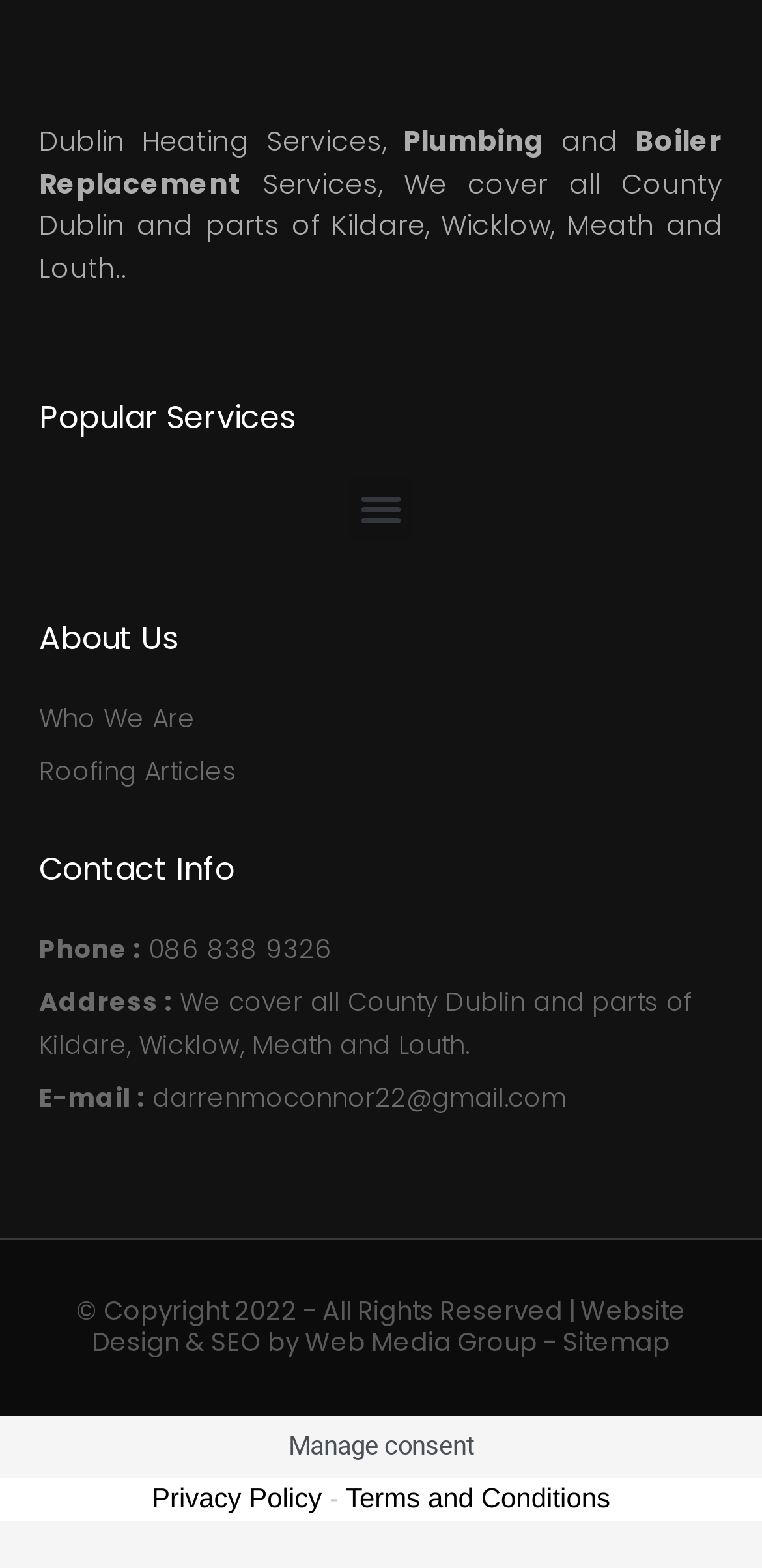Who designed the website?
Using the image, respond with a single word or phrase.

Web Media Group